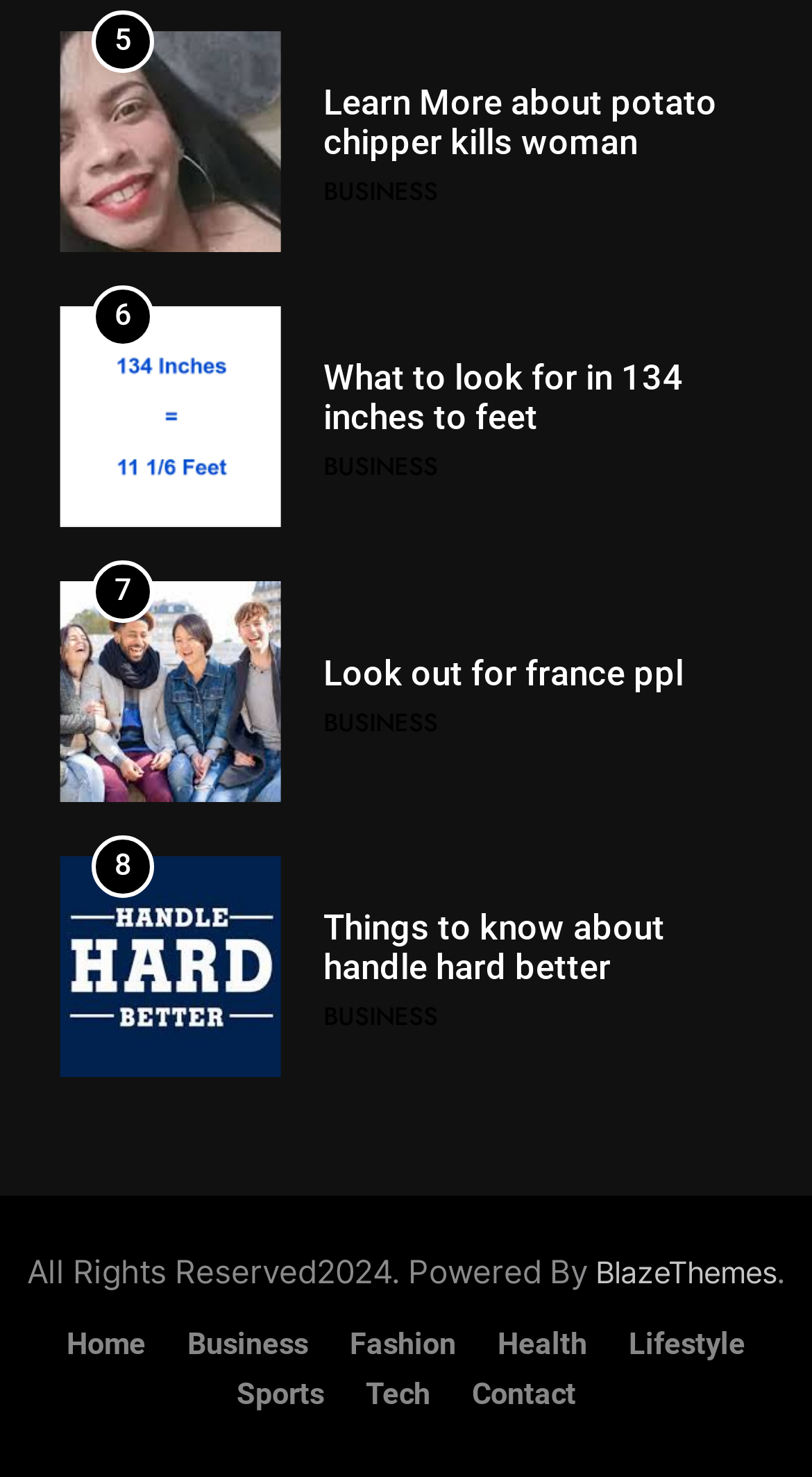How many images are on this webpage?
Refer to the screenshot and respond with a concise word or phrase.

3